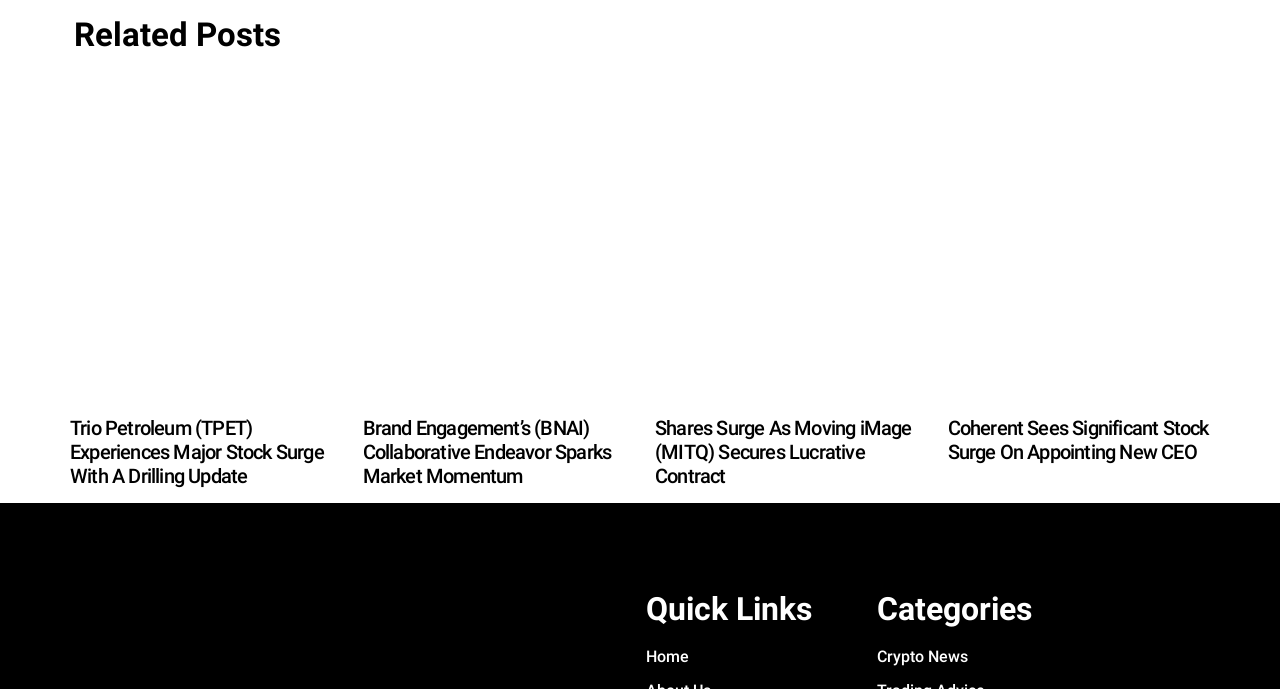Using the description "Crypto News", predict the bounding box of the relevant HTML element.

[0.685, 0.936, 0.827, 0.971]